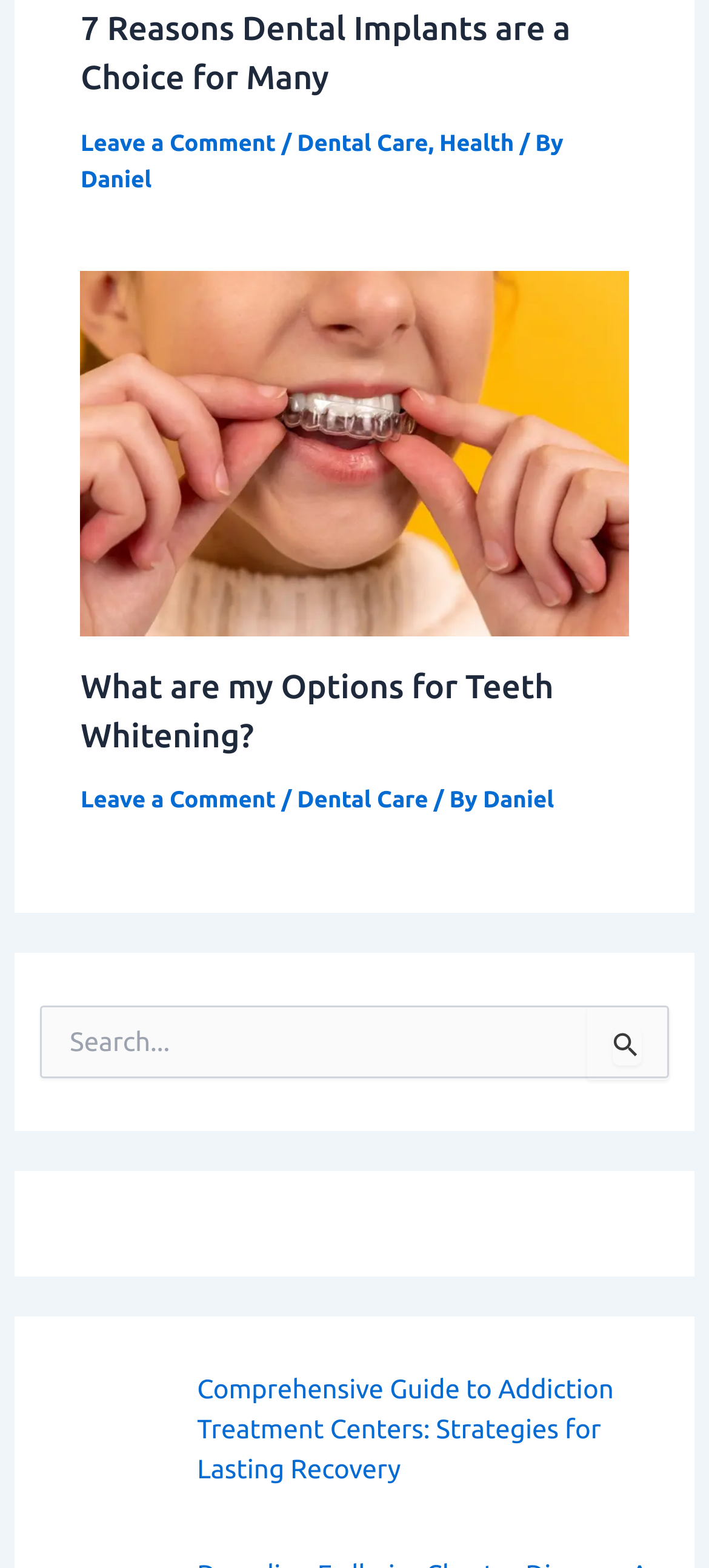Determine the bounding box coordinates of the region that needs to be clicked to achieve the task: "Leave a comment".

[0.114, 0.083, 0.389, 0.099]